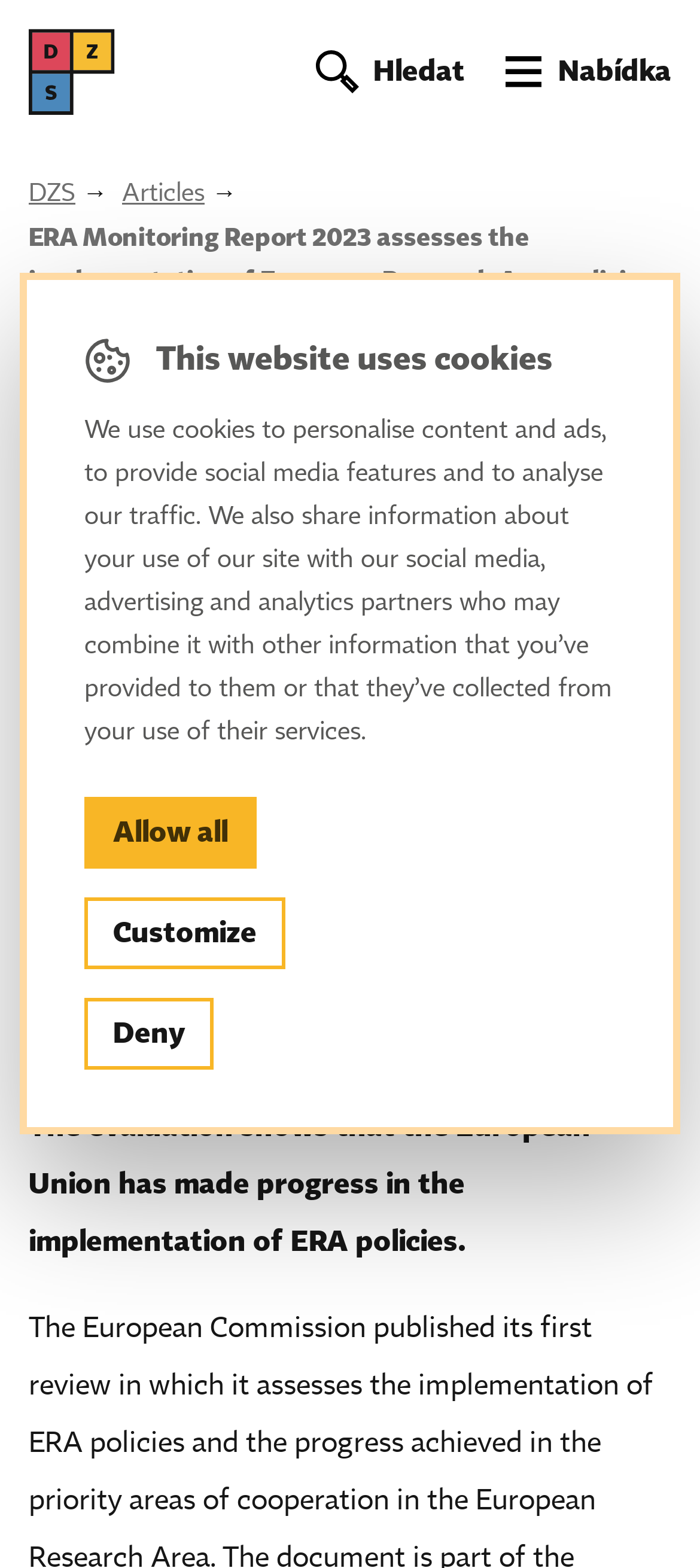Find the bounding box of the UI element described as: "Hledat". The bounding box coordinates should be given as four float values between 0 and 1, i.e., [left, top, right, bottom].

[0.421, 0.018, 0.685, 0.073]